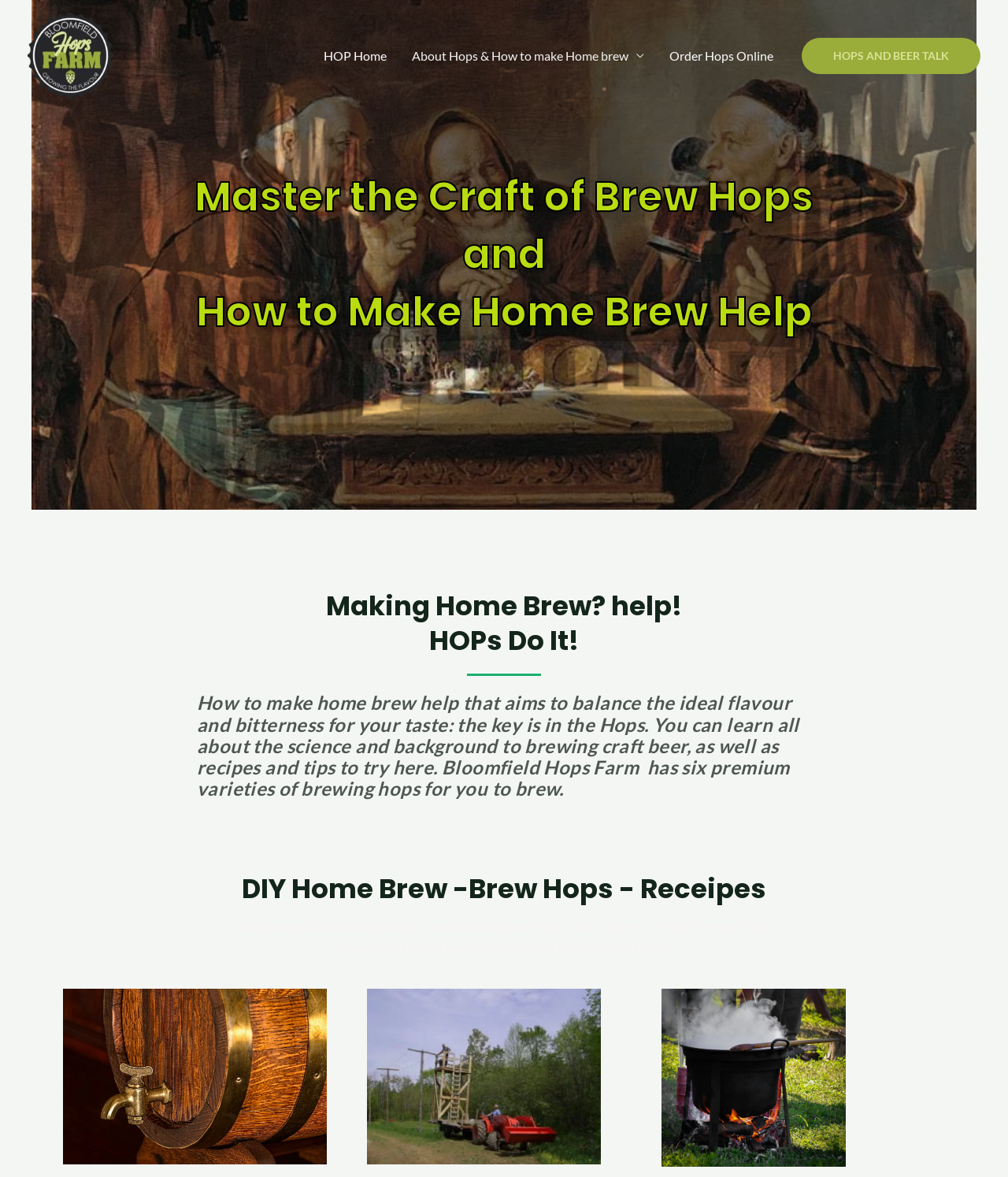How long does it take to use brew hops for brewing beer after planting?
Respond to the question with a single word or phrase according to the image.

3 years